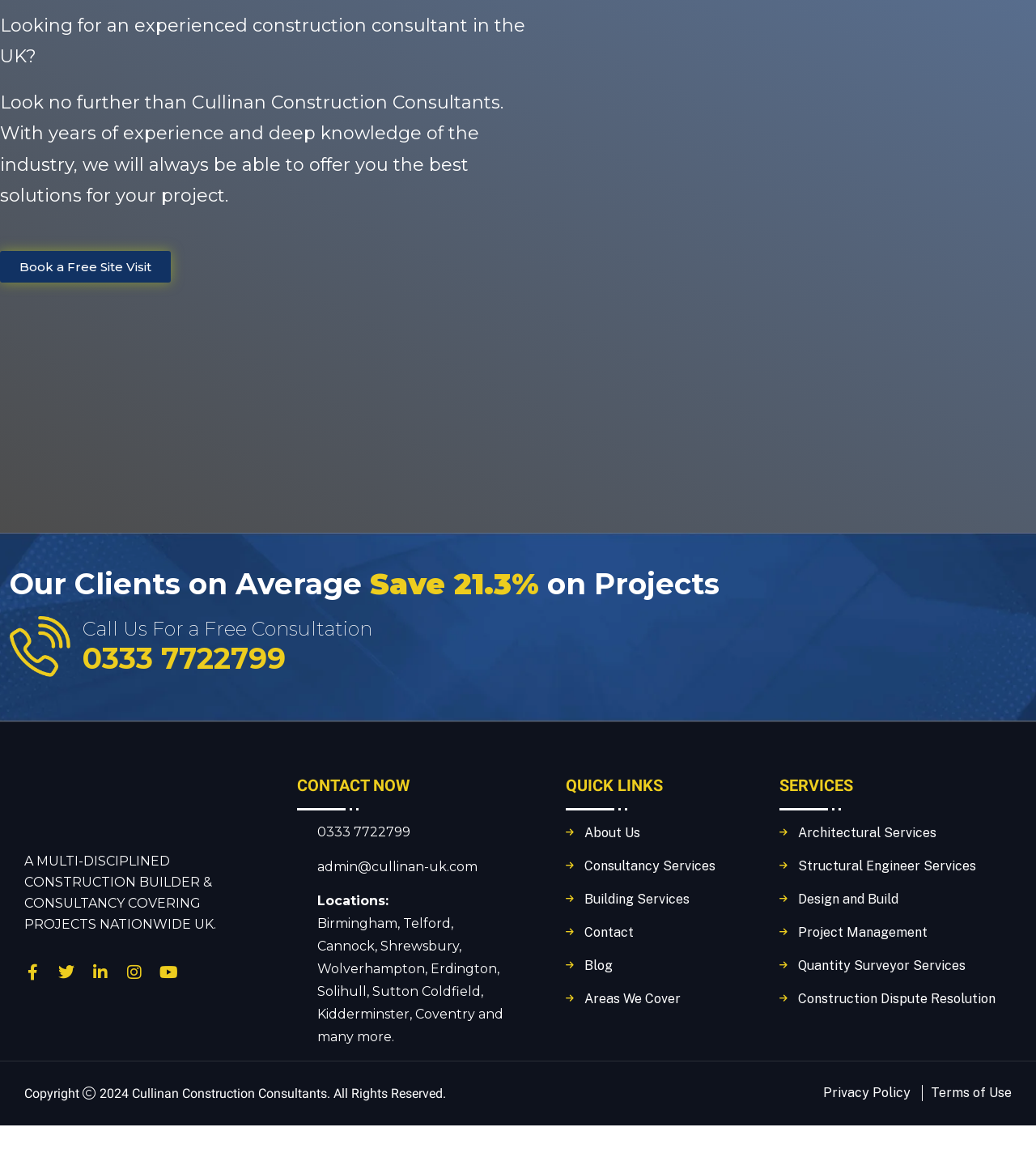What is the company's name?
Using the visual information, reply with a single word or short phrase.

Cullinan Construction Consultants